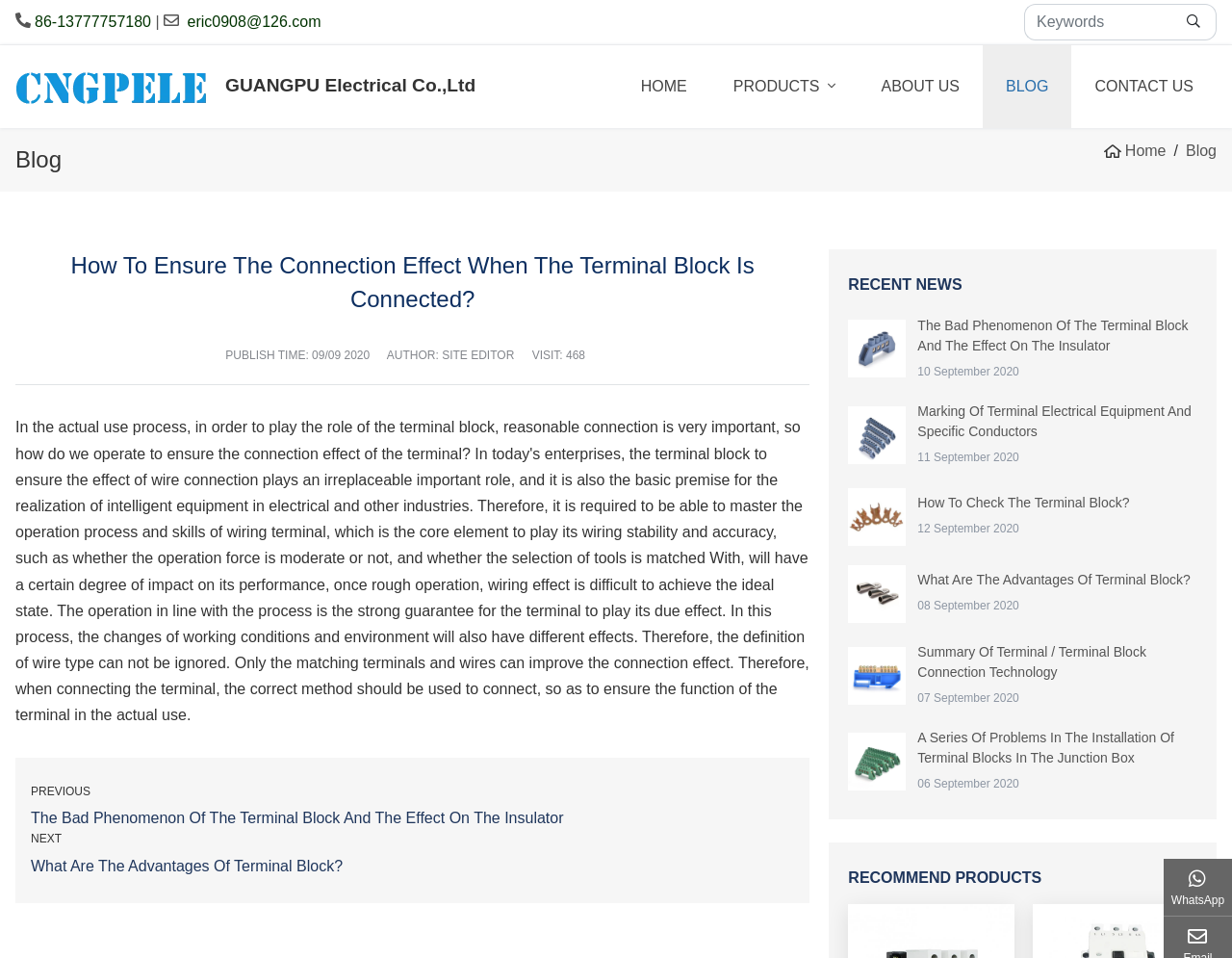Determine the bounding box coordinates of the element that should be clicked to execute the following command: "read the blog".

[0.012, 0.149, 0.05, 0.184]